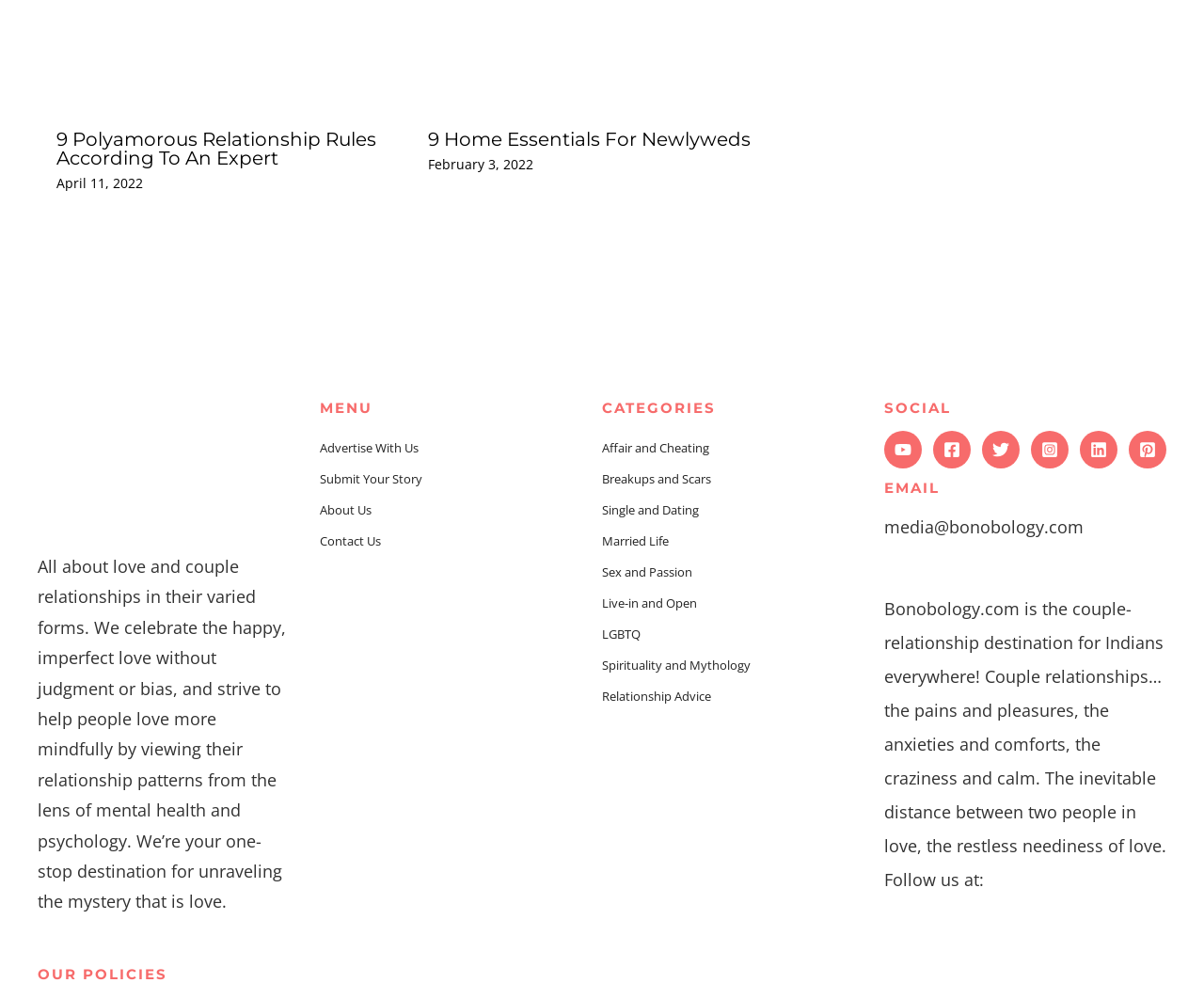Given the element description 2021_U-M_Koop Application_Public, specify the bounding box coordinates of the corresponding UI element in the format (top-left x, top-left y, bottom-right x, bottom-right y). All values must be between 0 and 1.

None